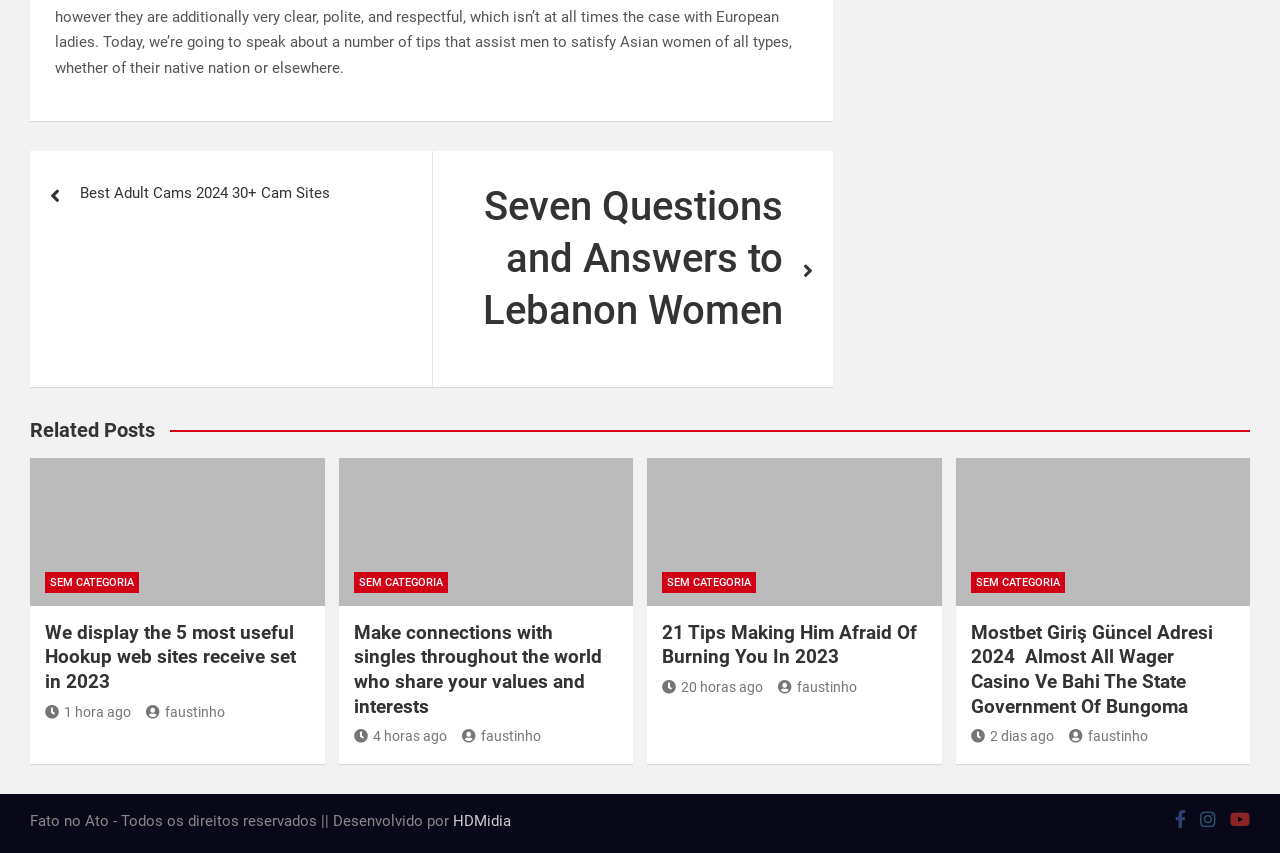Provide a brief response to the question below using a single word or phrase: 
What is the name of the developer of this website?

HDMidia